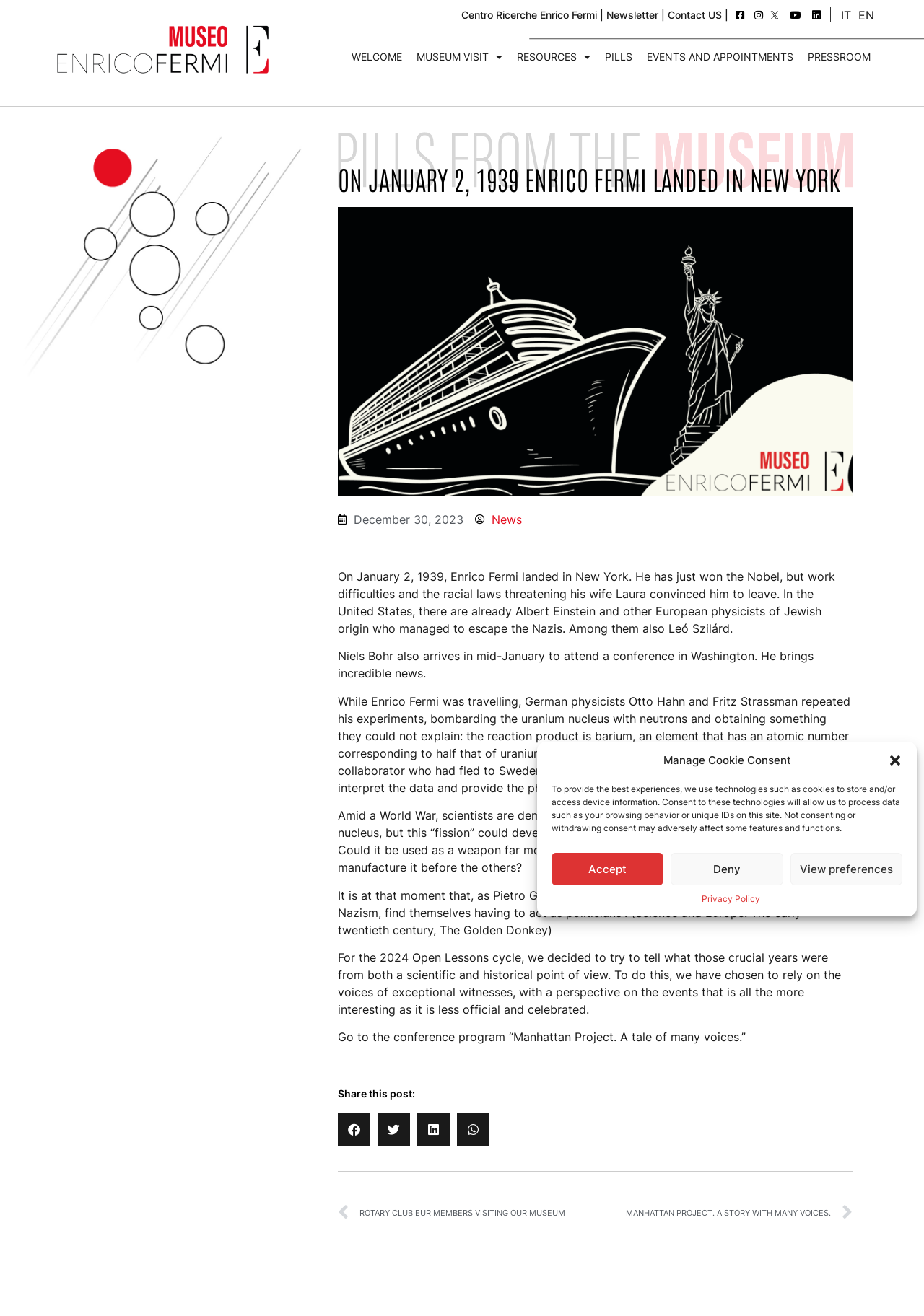Answer the question in one word or a short phrase:
What is the date mentioned in the webpage?

December 30, 2023